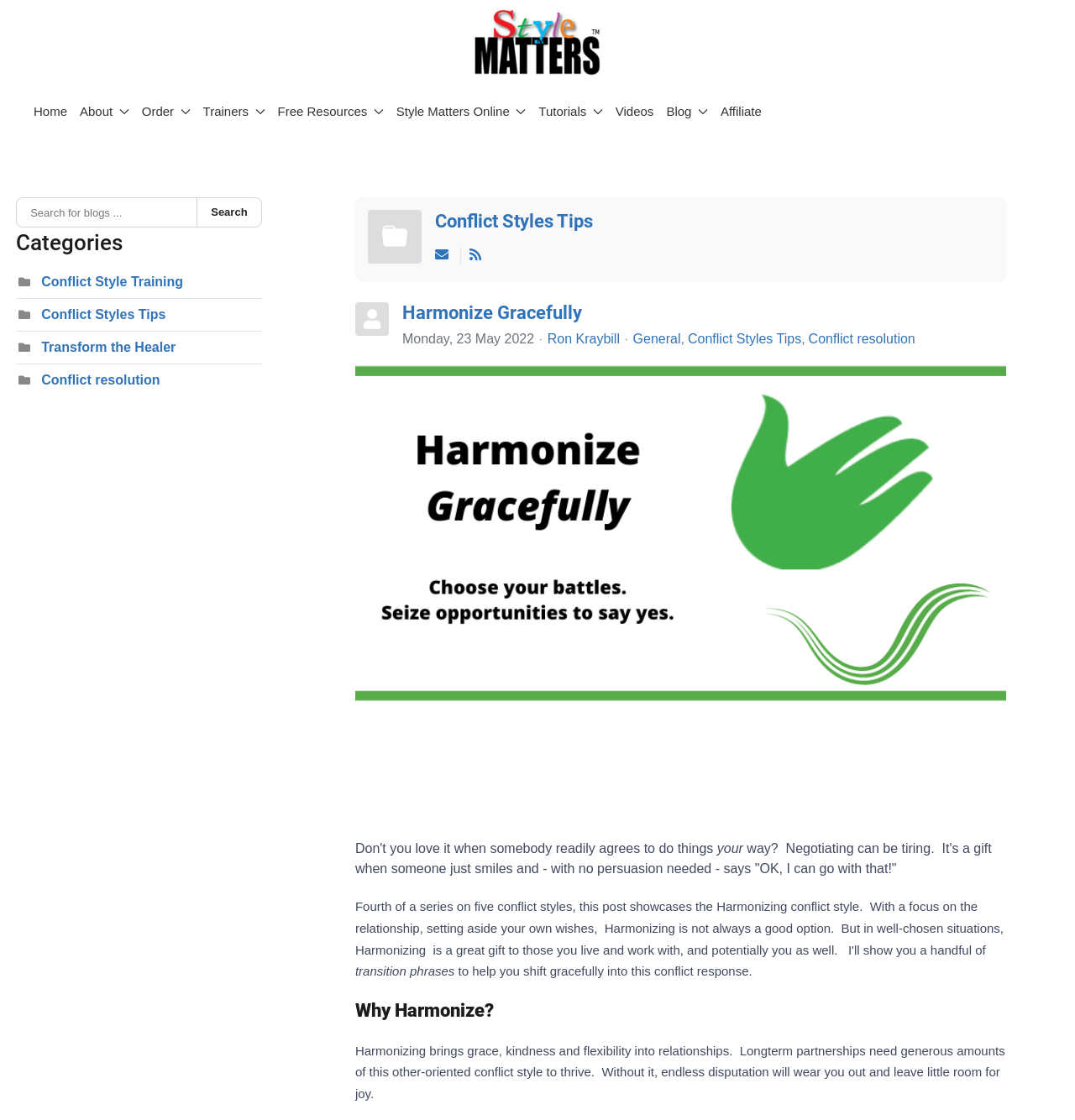Return the bounding box coordinates of the UI element that corresponds to this description: "parent_node: Home aria-label="Back to top"". The coordinates must be given as four float numbers in the range of 0 and 1, [left, top, right, bottom].

[0.95, 0.93, 0.968, 0.947]